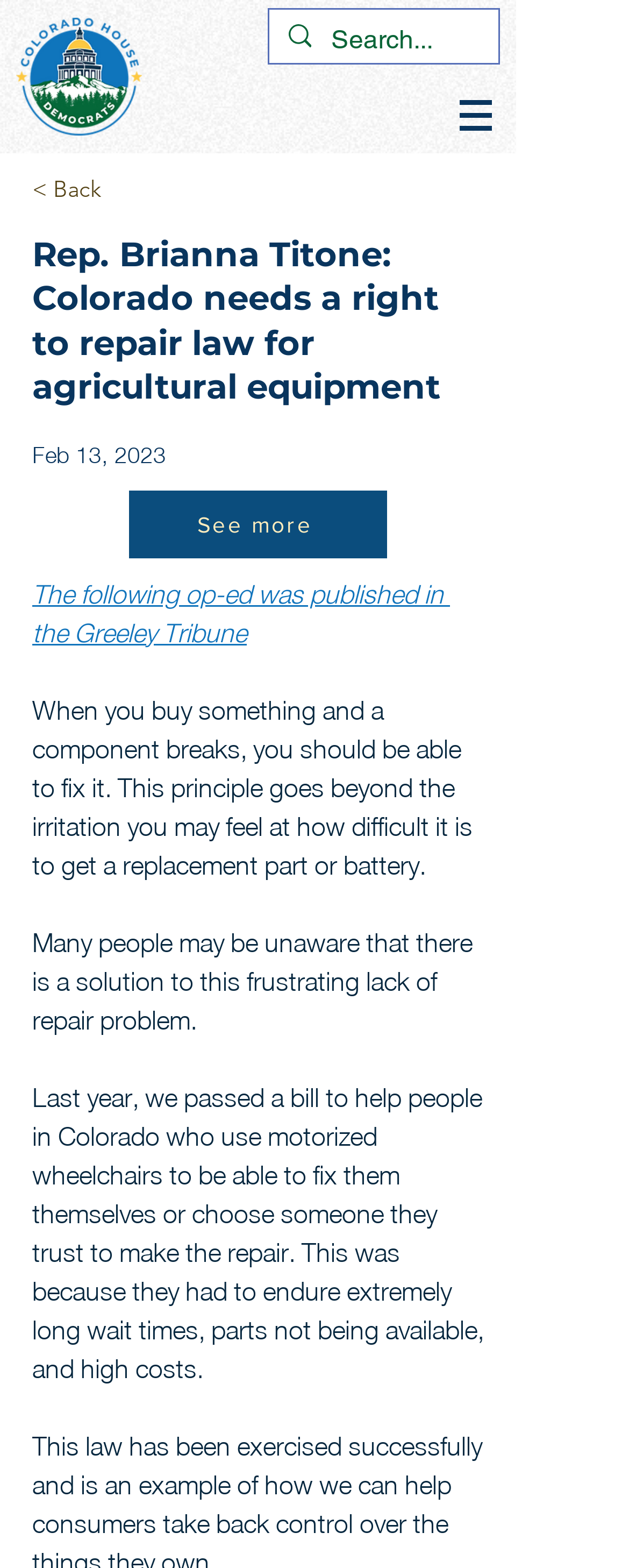Bounding box coordinates are specified in the format (top-left x, top-left y, bottom-right x, bottom-right y). All values are floating point numbers bounded between 0 and 1. Please provide the bounding box coordinate of the region this sentence describes: aria-label="Search..." name="q" placeholder="Search..."

[0.527, 0.006, 0.695, 0.046]